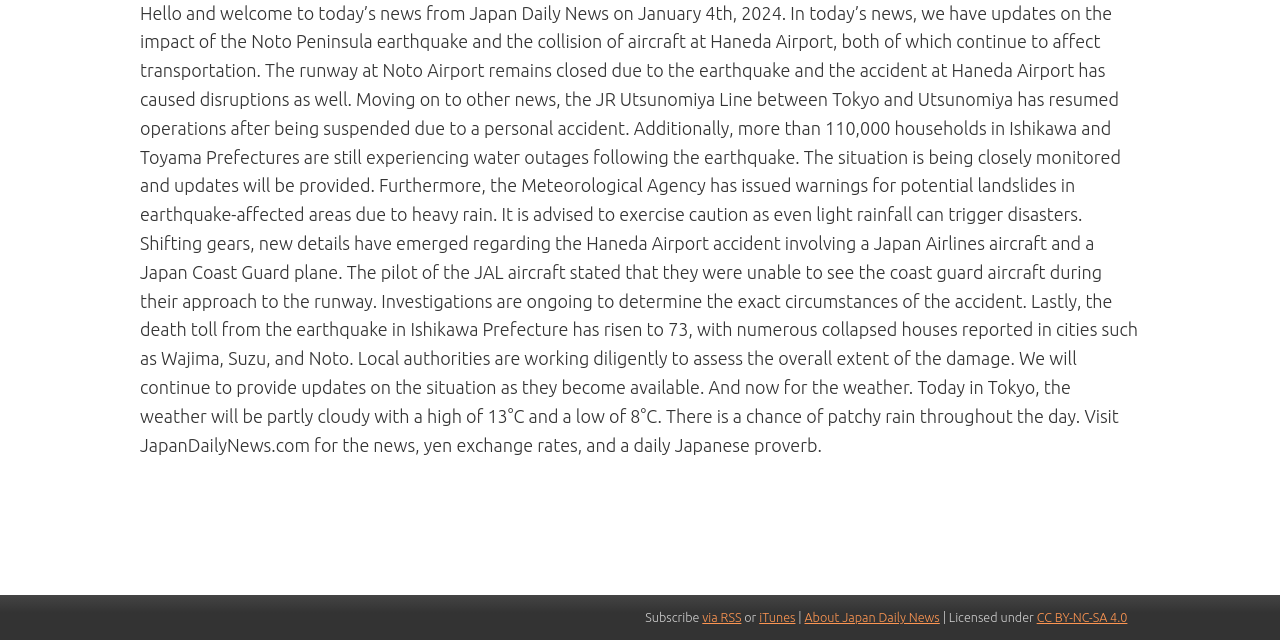Predict the bounding box of the UI element based on the description: "CC BY-NC-SA 4.0". The coordinates should be four float numbers between 0 and 1, formatted as [left, top, right, bottom].

[0.81, 0.954, 0.881, 0.975]